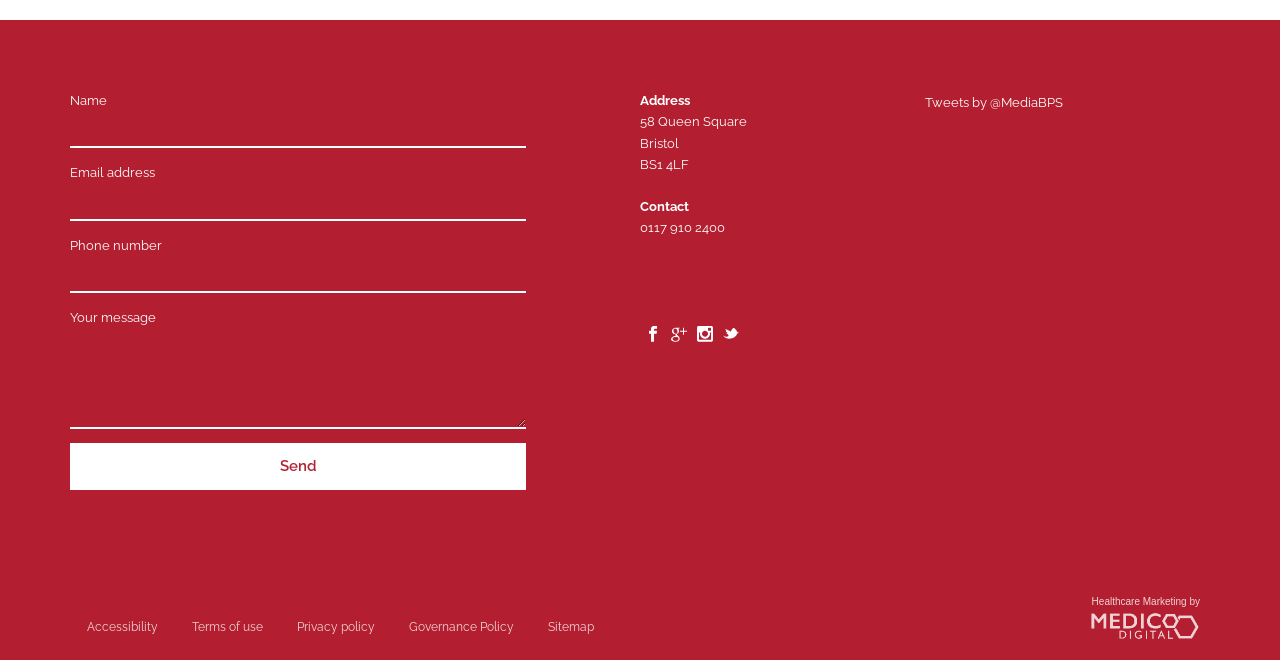Identify the bounding box for the element characterized by the following description: "parent_node: Healthcare Marketing by".

[0.852, 0.946, 0.938, 0.965]